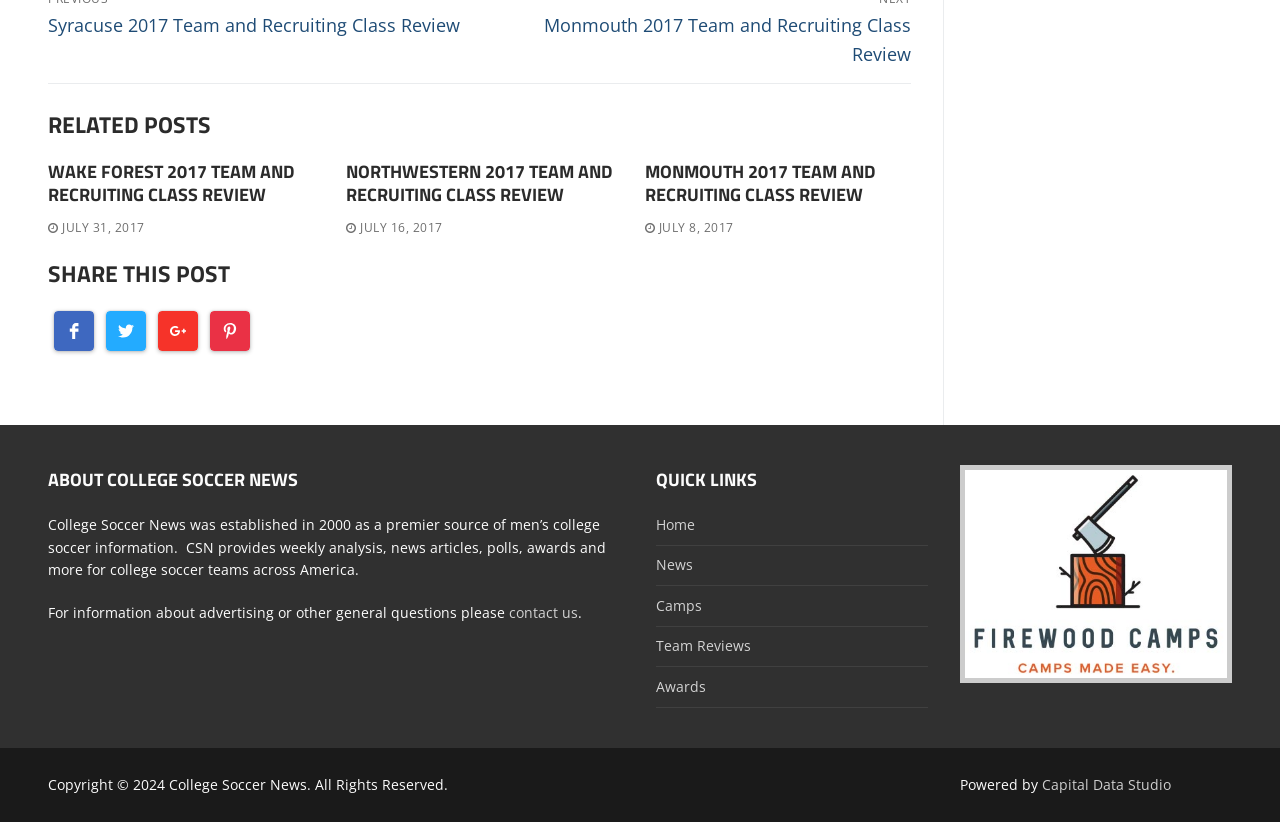Can you find the bounding box coordinates for the element to click on to achieve the instruction: "Contact us"?

[0.398, 0.733, 0.452, 0.756]